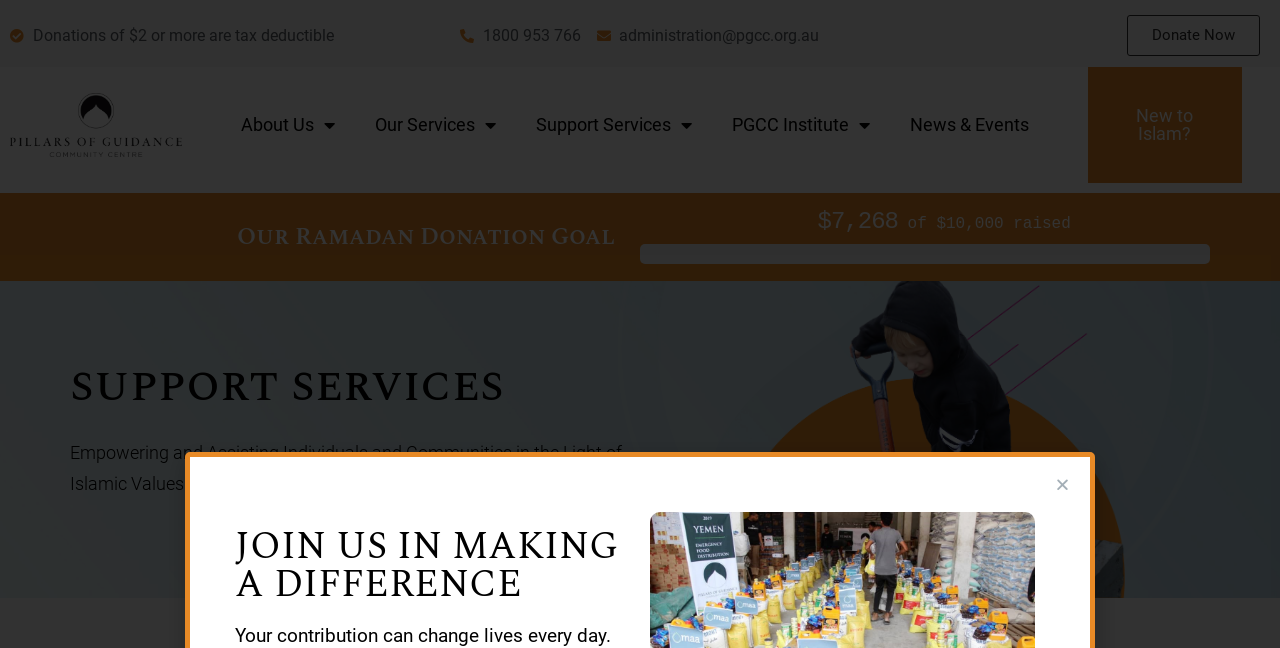Please specify the bounding box coordinates for the clickable region that will help you carry out the instruction: "Call 1800 953 766".

[0.36, 0.036, 0.454, 0.073]